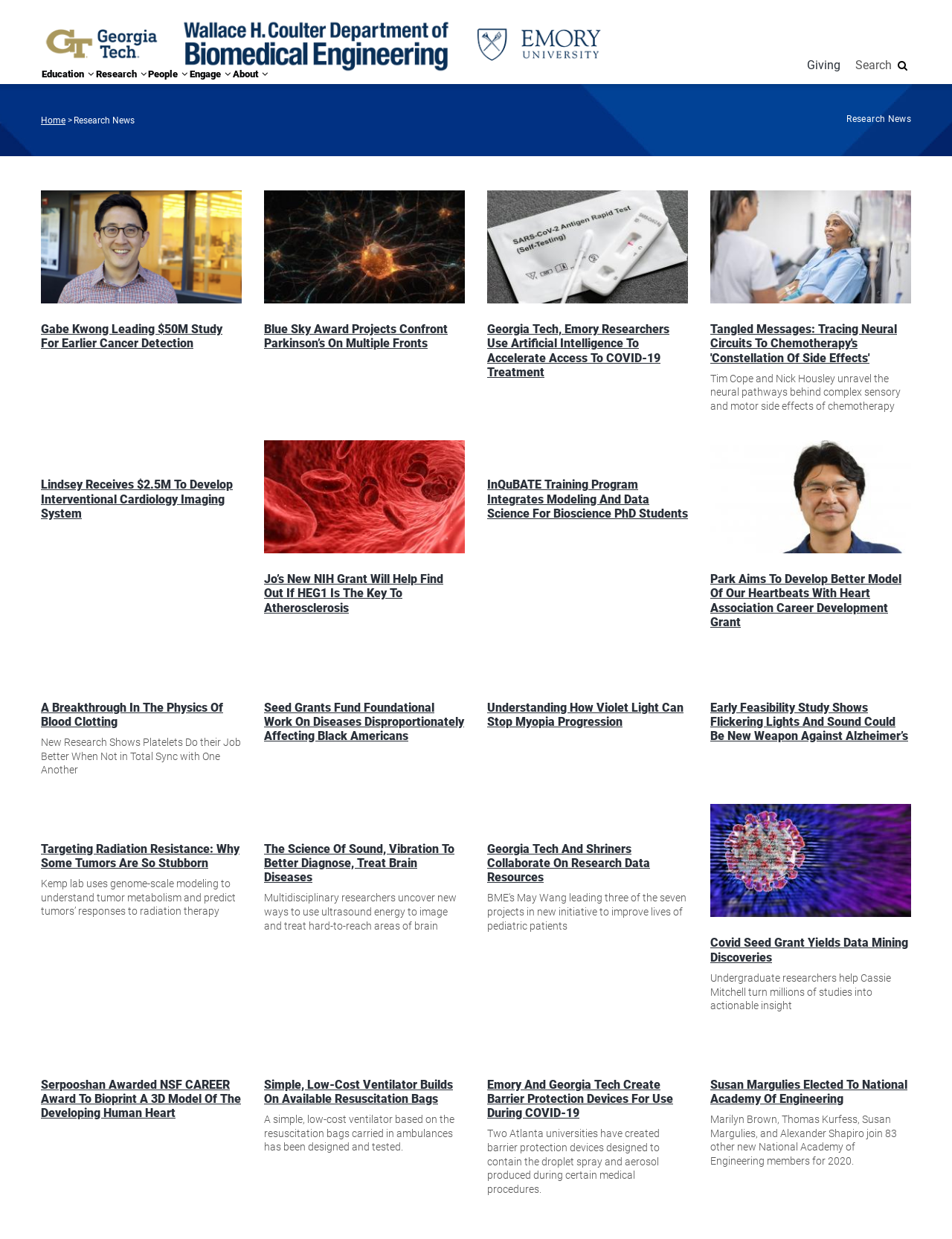Determine the bounding box of the UI component based on this description: "title="Home"". The bounding box coordinates should be four float values between 0 and 1, i.e., [left, top, right, bottom].

[0.043, 0.001, 0.638, 0.049]